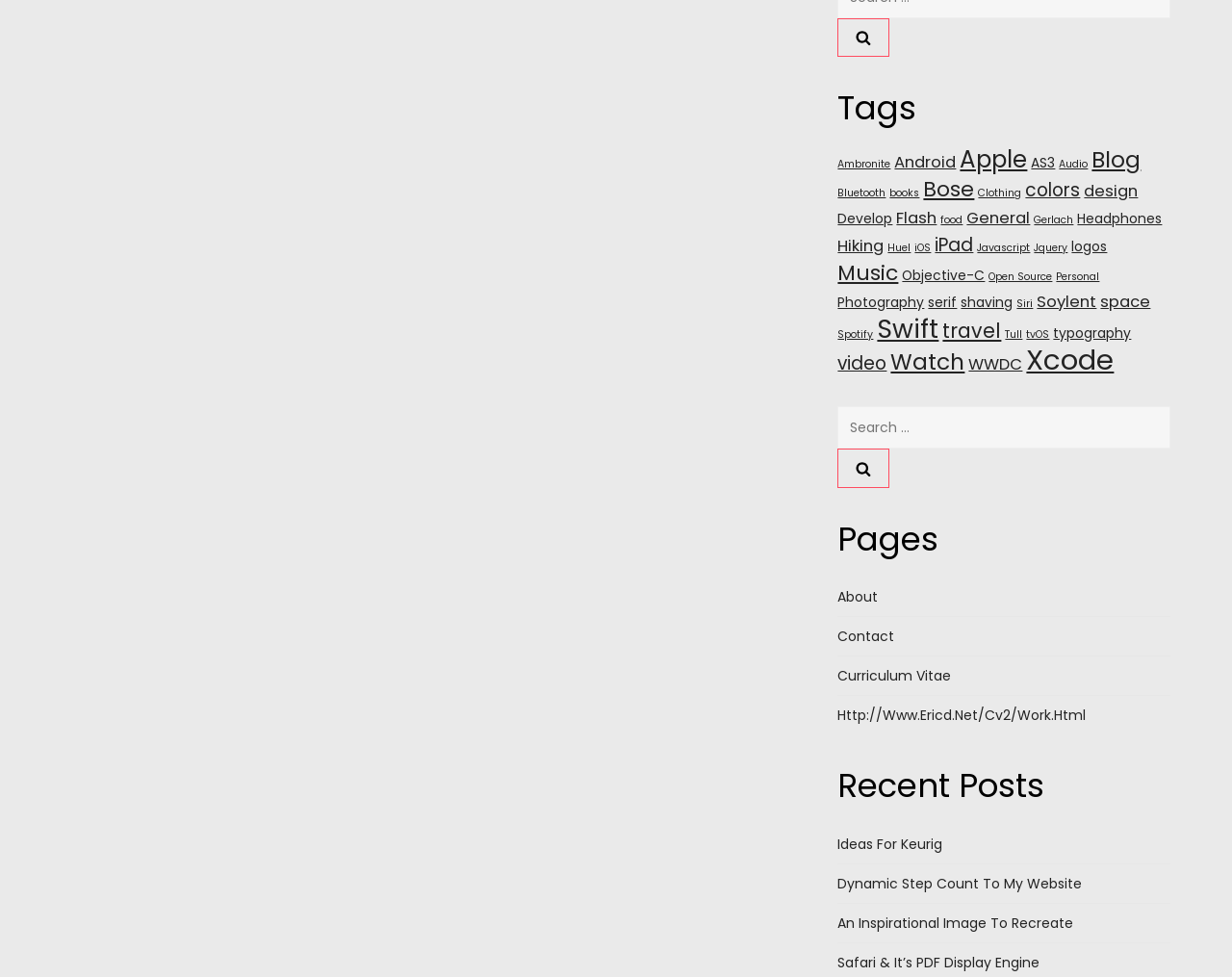Please indicate the bounding box coordinates for the clickable area to complete the following task: "Click on the button to submit search". The coordinates should be specified as four float numbers between 0 and 1, i.e., [left, top, right, bottom].

[0.68, 0.459, 0.722, 0.499]